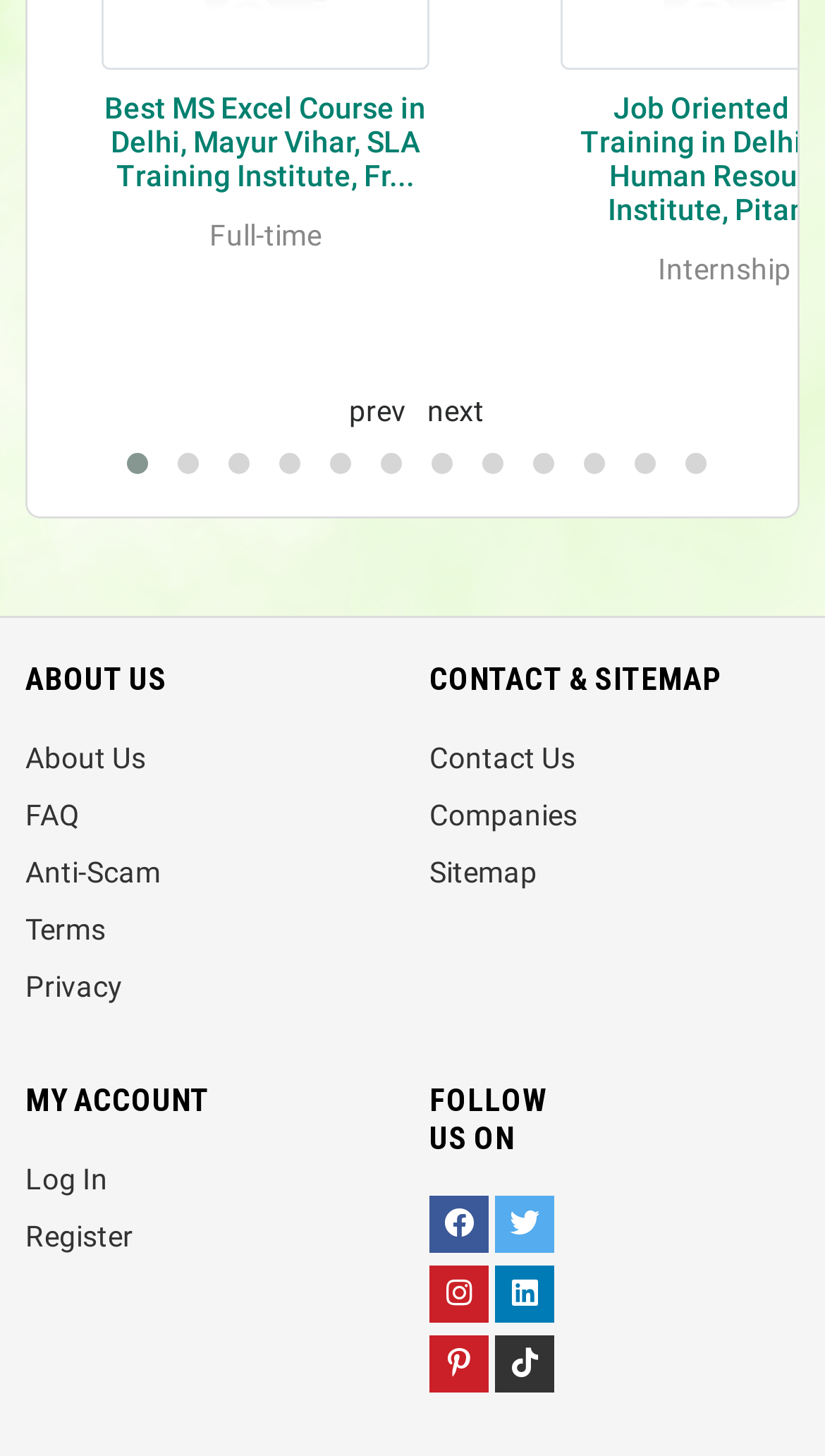What is the purpose of the 'Log In' and 'Register' links?
Based on the image, give a concise answer in the form of a single word or short phrase.

Account management